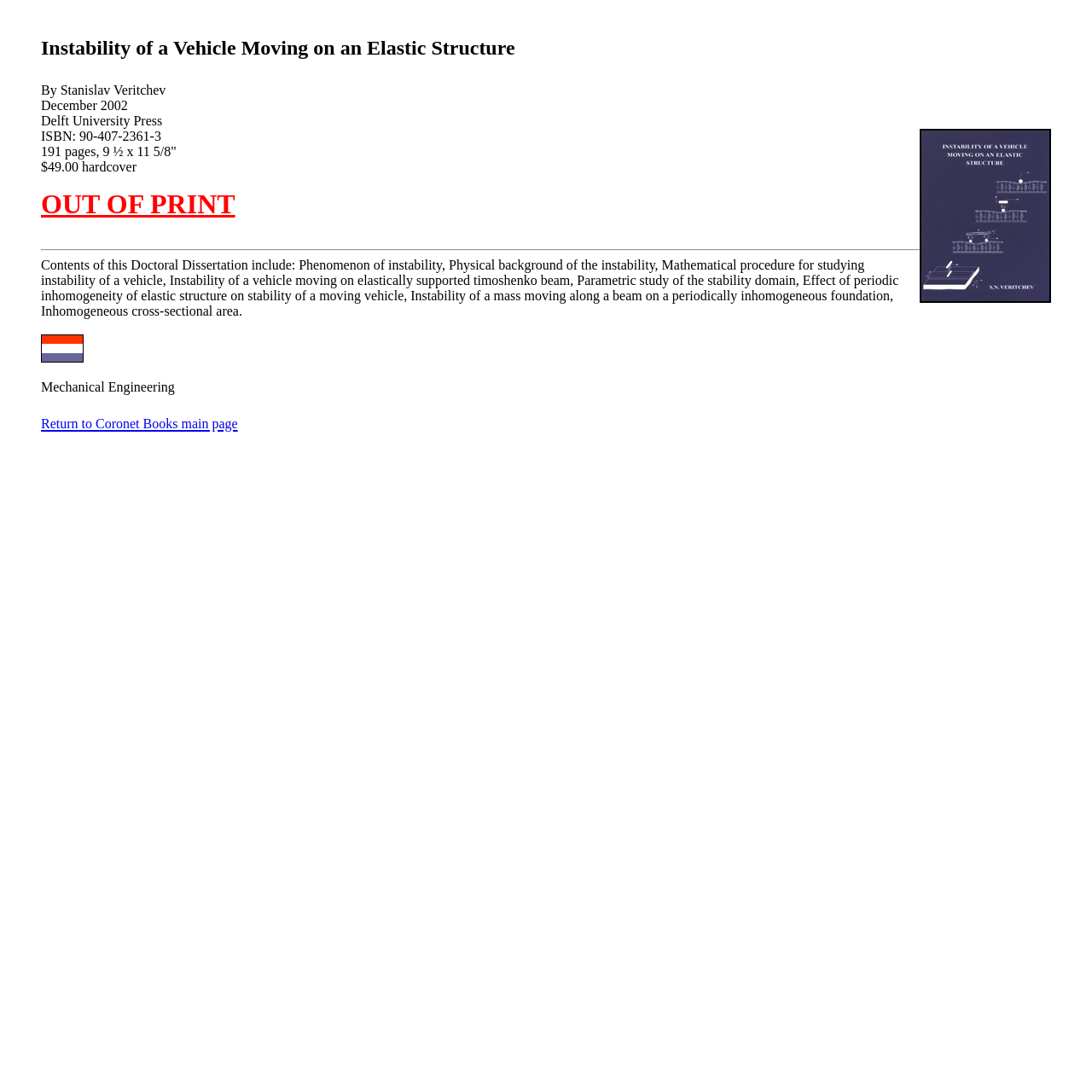What is the subject category of this book?
Could you give a comprehensive explanation in response to this question?

The subject category of the book is mentioned in the static text element 'Mechanical Engineering' which is located below the book's details, indicating that the book falls under the category of Mechanical Engineering.